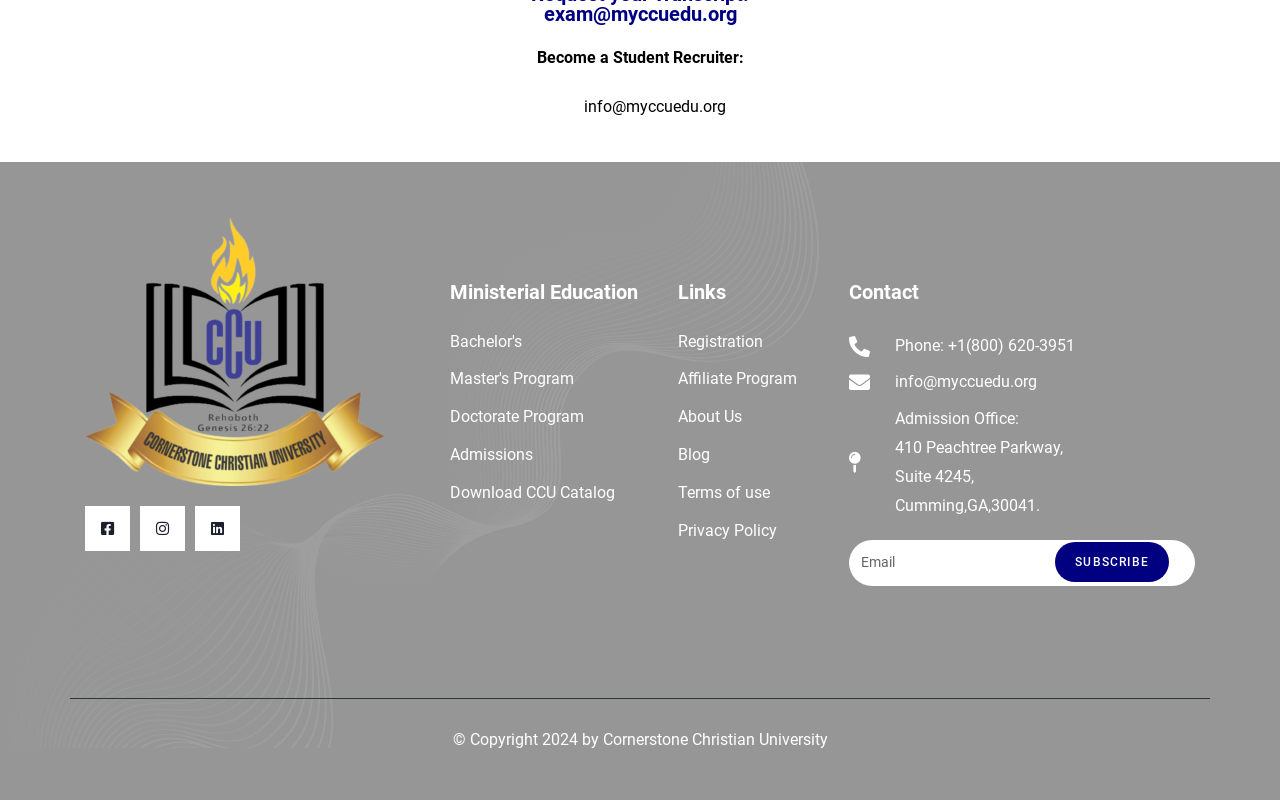What are the three social media platforms linked on the webpage?
Please answer the question as detailed as possible.

I found the social media links by looking at the link elements with icons and OCR text that match the names of popular social media platforms.